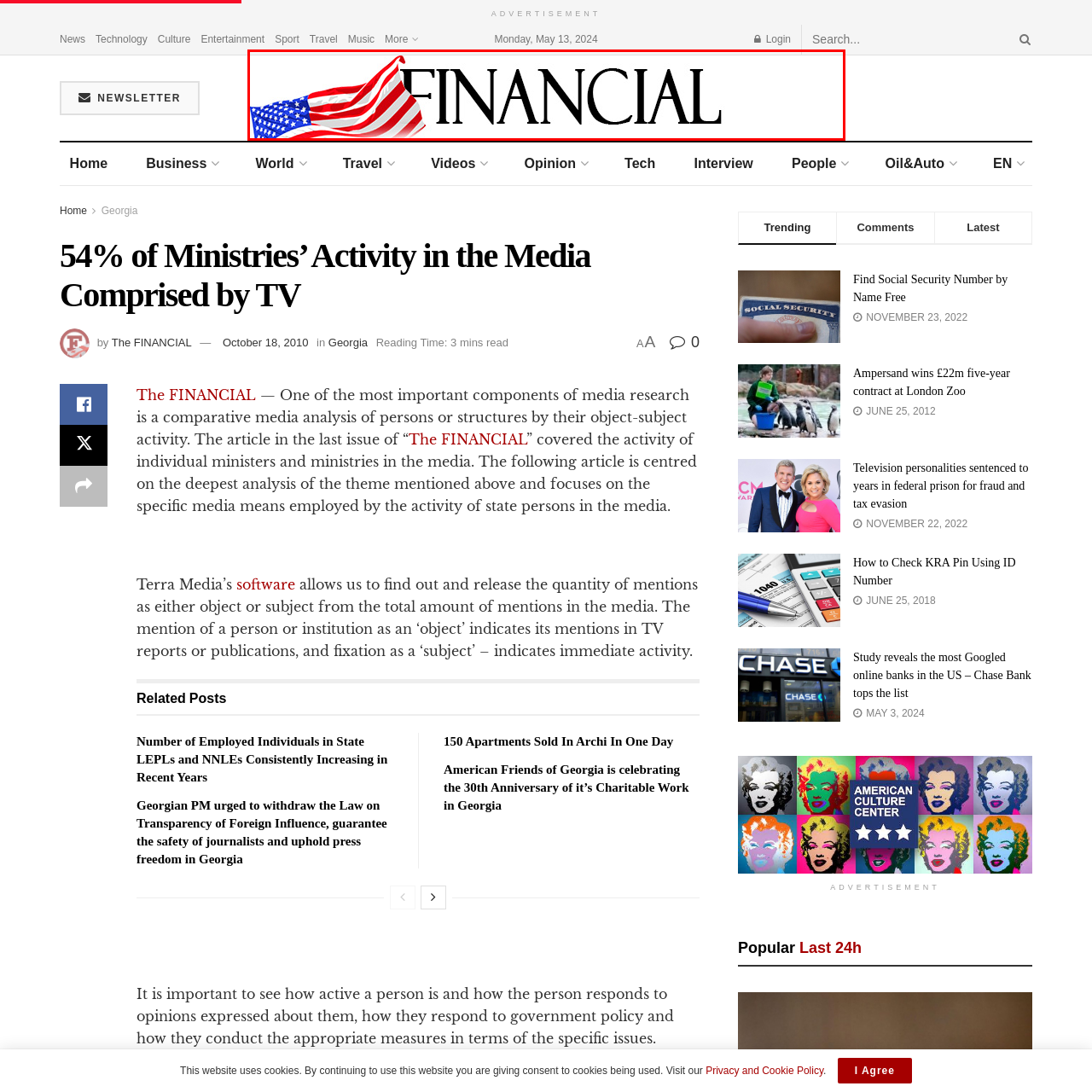Look closely at the image within the red-bordered box and thoroughly answer the question below, using details from the image: What does the logo convey?

The logo serves to establish the brand identity of FINCHANNEL, conveying its mission to deliver comprehensive news and analysis related to finance and economics, which is reflected in the classic and contemporary visual elements of the design.